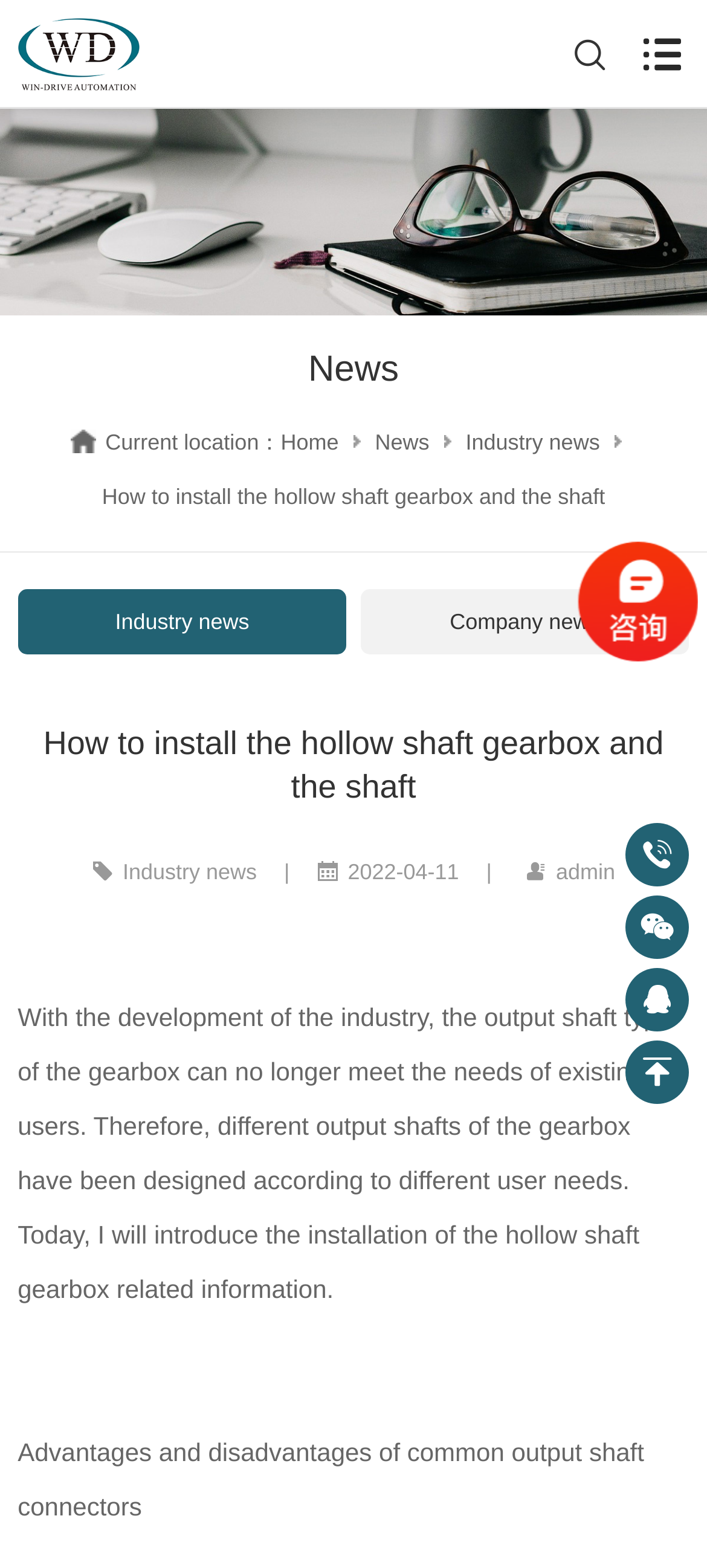Locate the bounding box coordinates of the area you need to click to fulfill this instruction: 'Browse Company news'. The coordinates must be in the form of four float numbers ranging from 0 to 1: [left, top, right, bottom].

[0.509, 0.375, 0.975, 0.417]